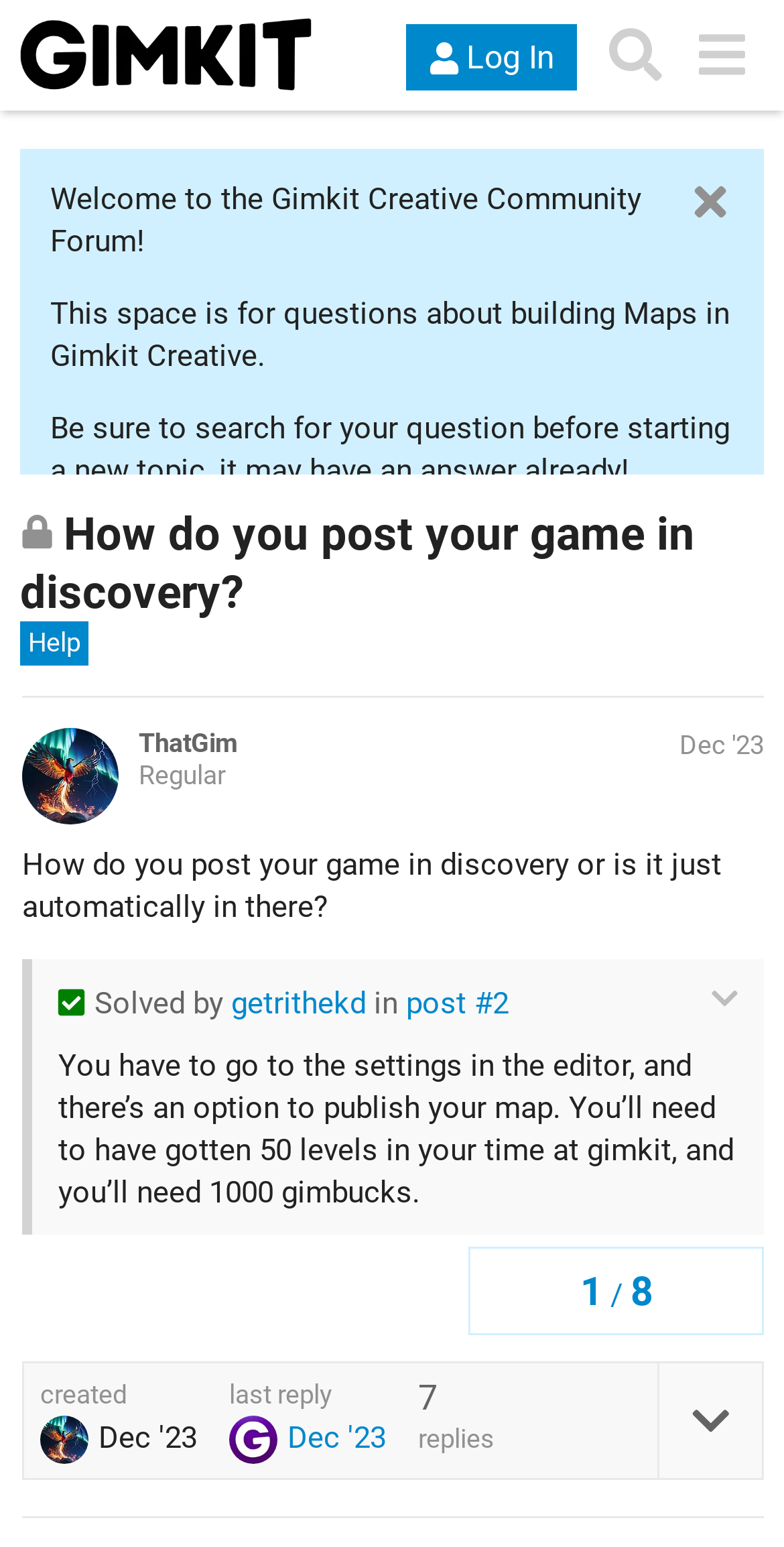Please determine the bounding box coordinates, formatted as (top-left x, top-left y, bottom-right x, bottom-right y), with all values as floating point numbers between 0 and 1. Identify the bounding box of the region described as: Dec '23

[0.867, 0.472, 0.974, 0.491]